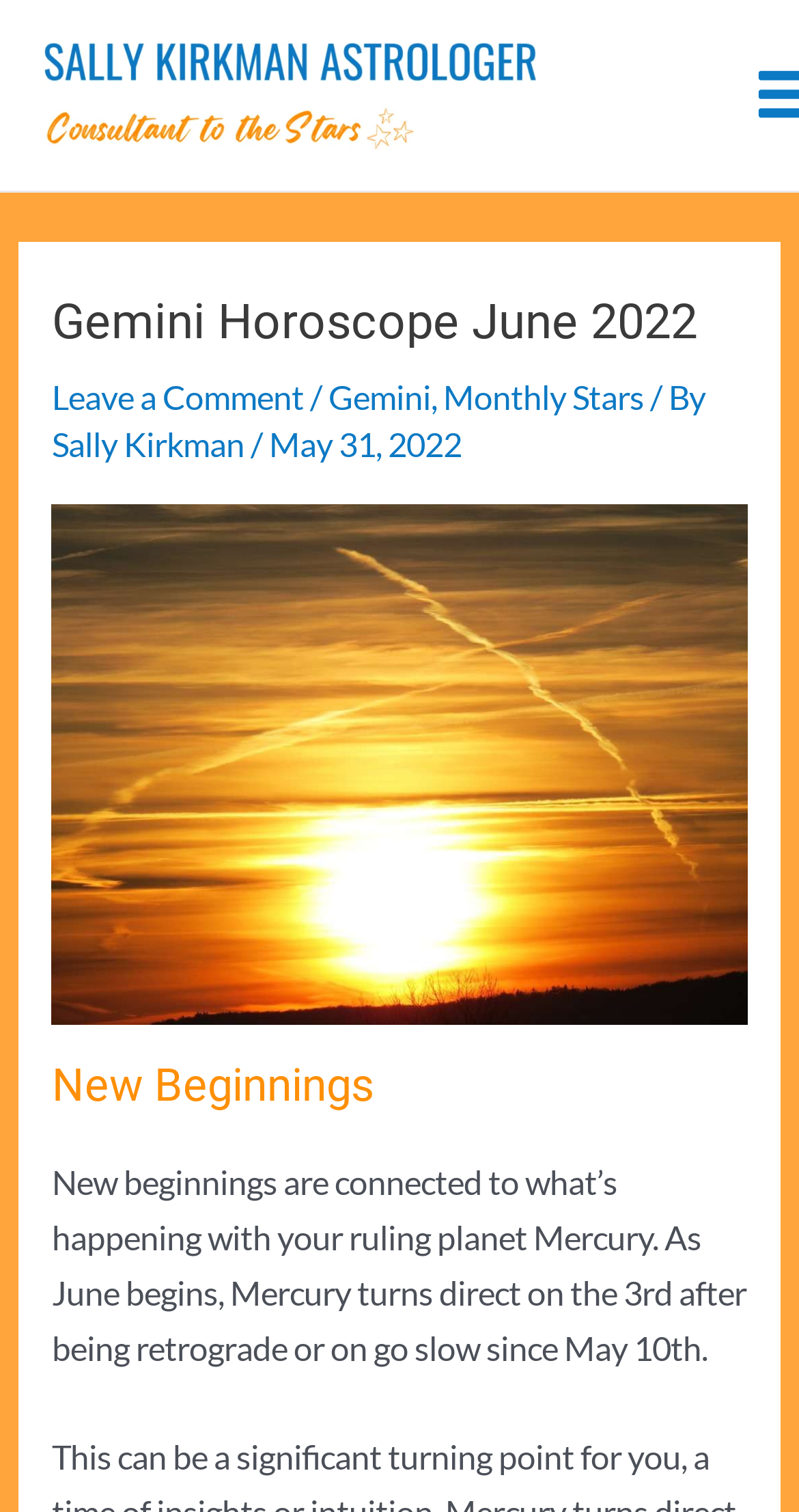What is the image above the text about?
Please utilize the information in the image to give a detailed response to the question.

The image above the text is described as 'sun, Solstice, horoscopes', which suggests that it is related to the theme of horoscopes and the sun, possibly representing the Gemini zodiac sign.